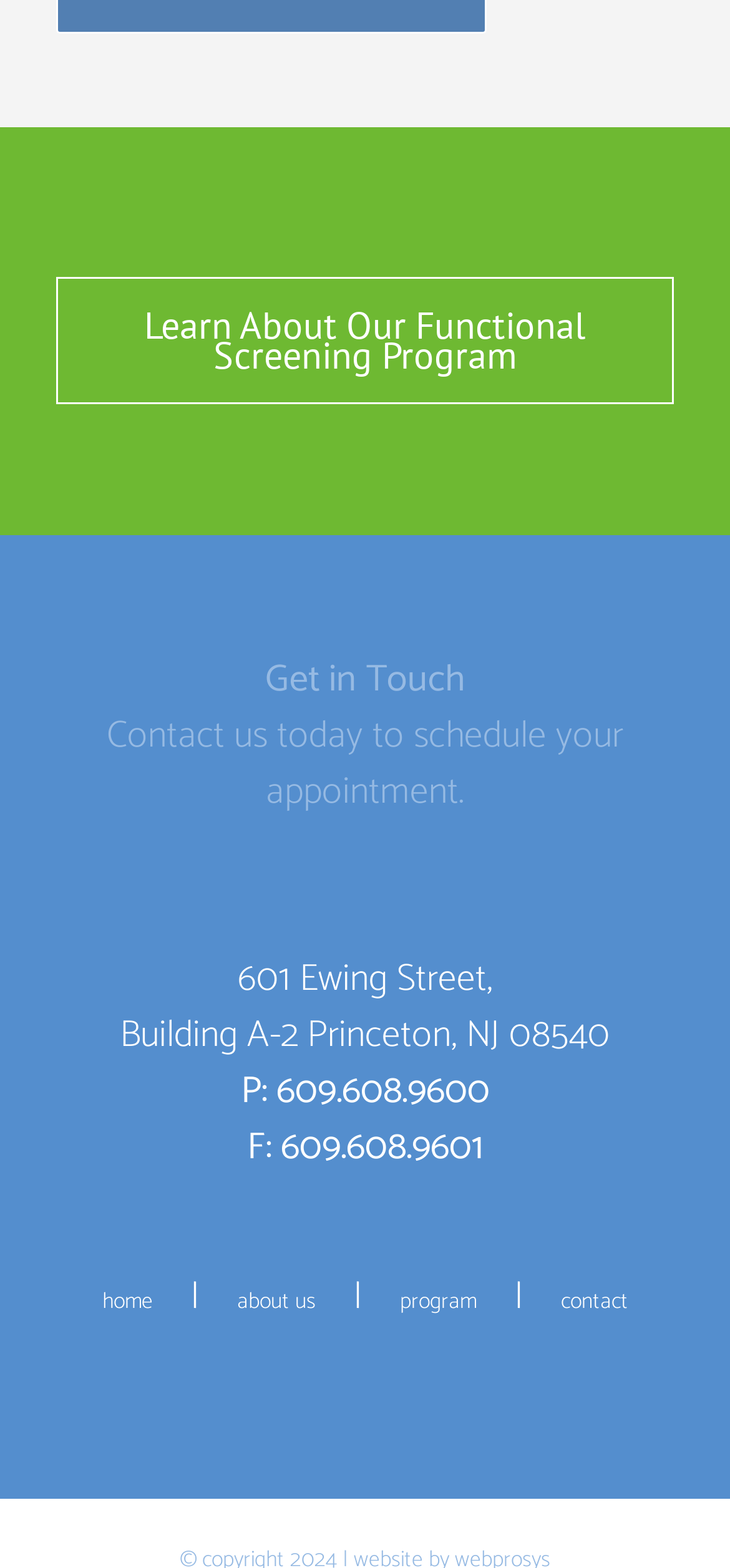Provide a brief response in the form of a single word or phrase:
What is the text above the contact information?

Get in Touch